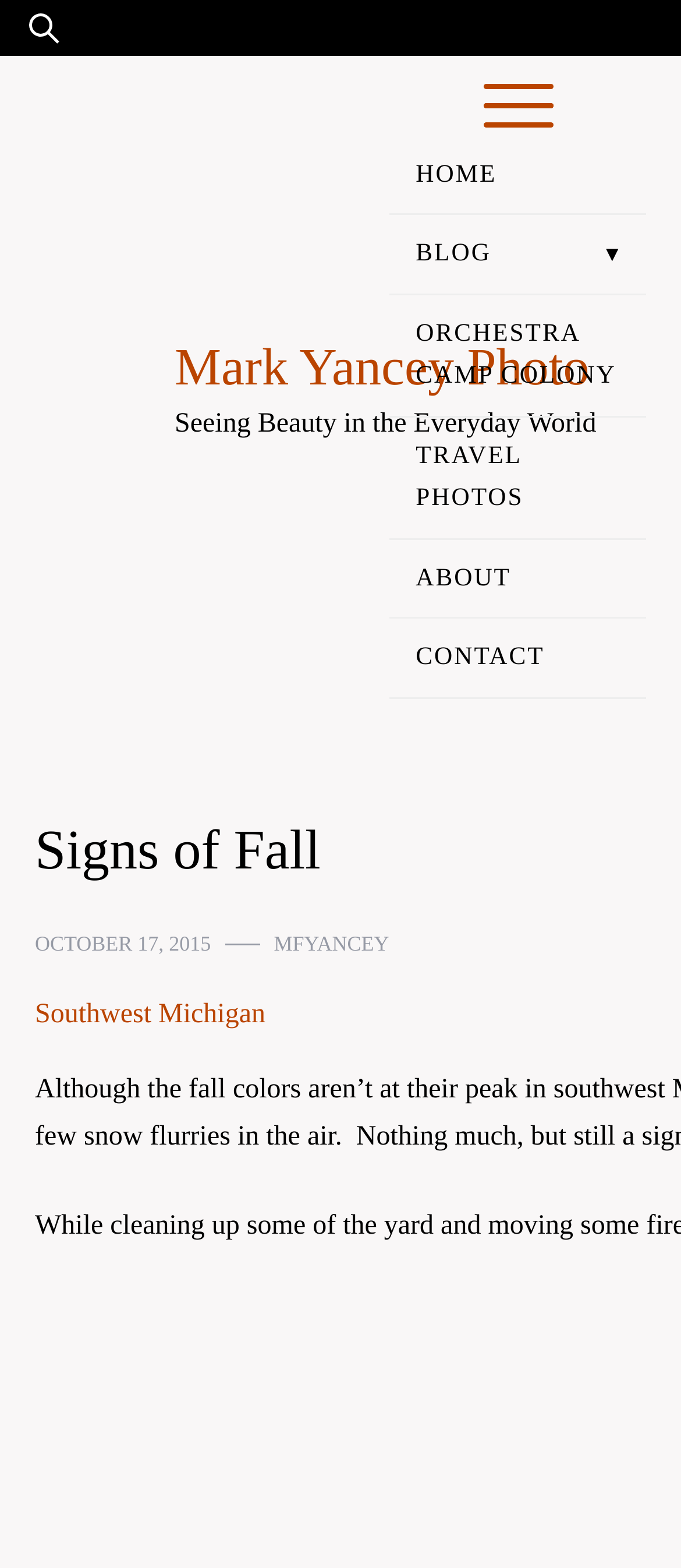Please answer the following question using a single word or phrase: 
What is the region being referred to?

Southwest Michigan